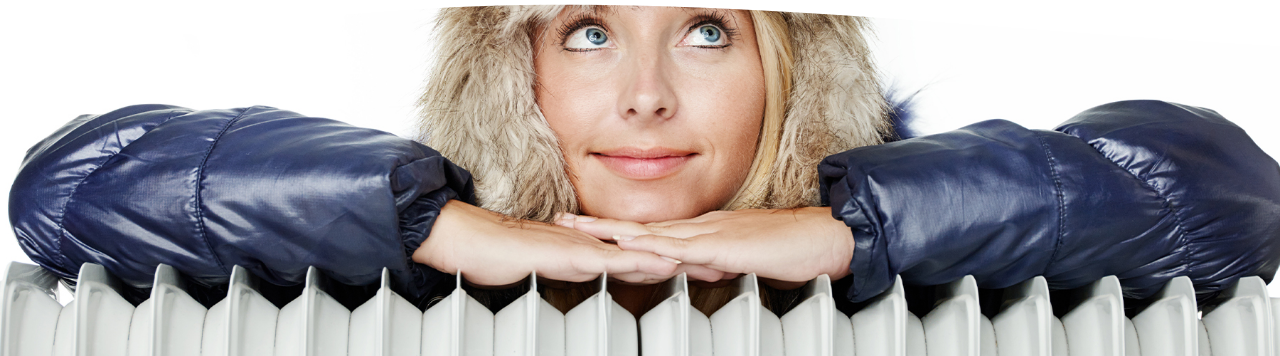What is the woman wearing on her head?
Please use the image to provide a one-word or short phrase answer.

Furry hood